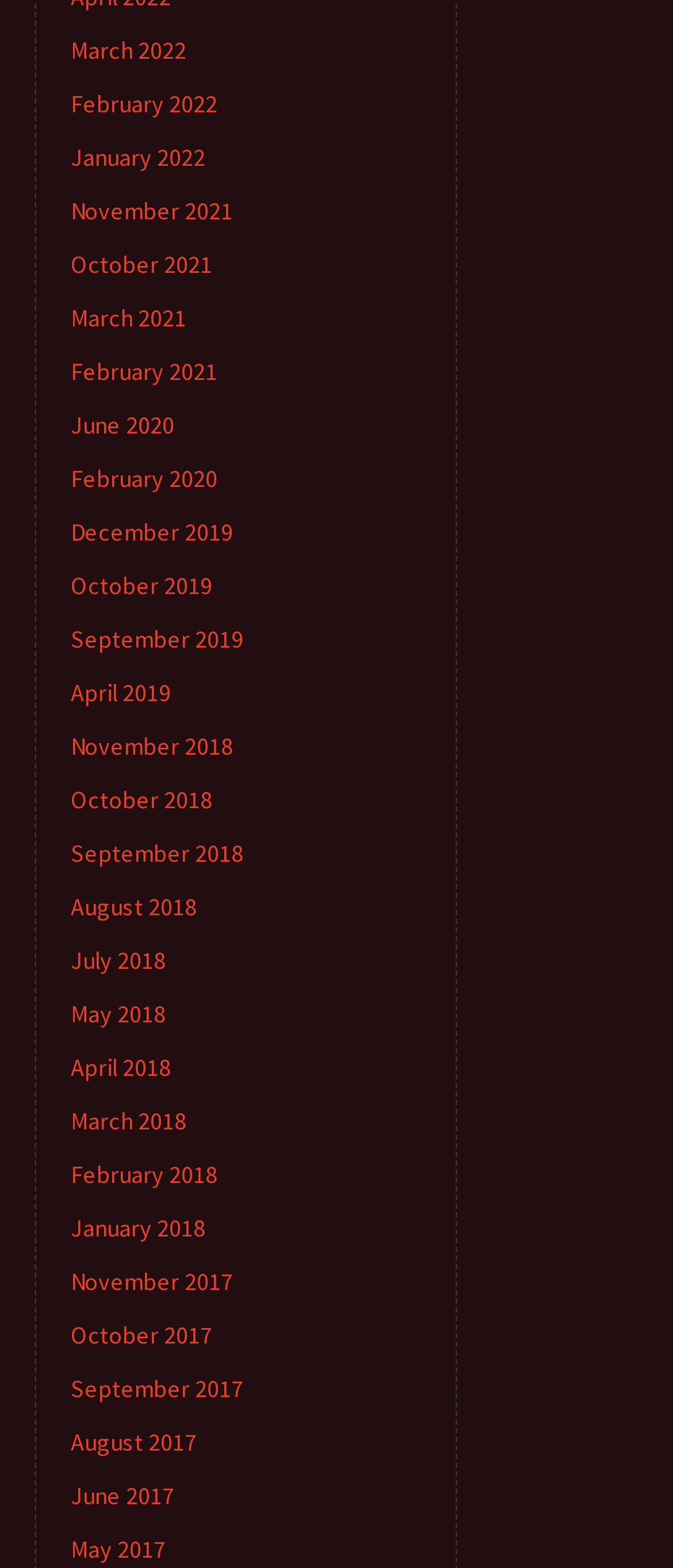Determine the bounding box coordinates of the section I need to click to execute the following instruction: "browse June 2017". Provide the coordinates as four float numbers between 0 and 1, i.e., [left, top, right, bottom].

[0.105, 0.944, 0.259, 0.964]